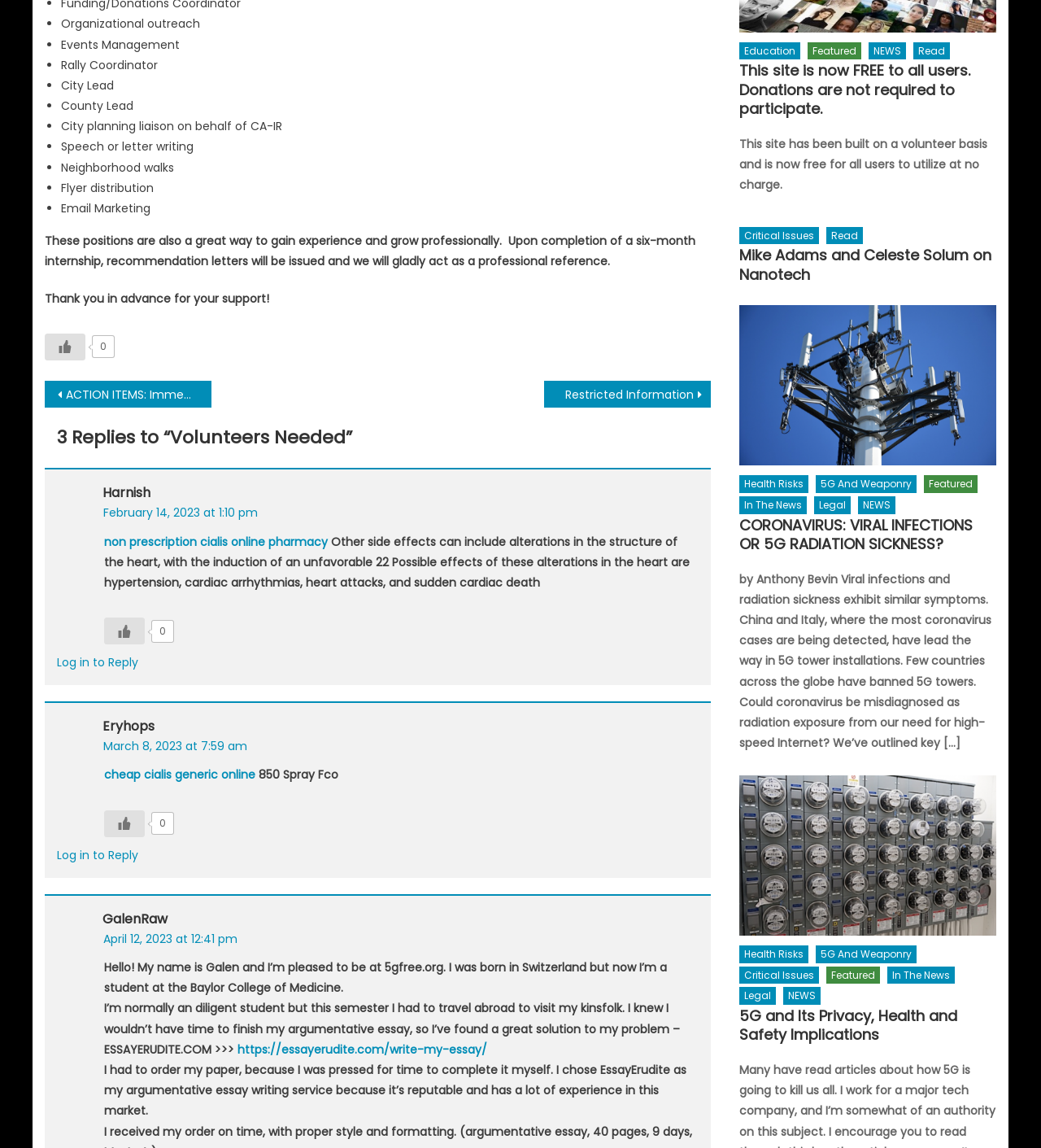Specify the bounding box coordinates for the region that must be clicked to perform the given instruction: "Click on 'Like Button'".

[0.043, 0.29, 0.082, 0.314]